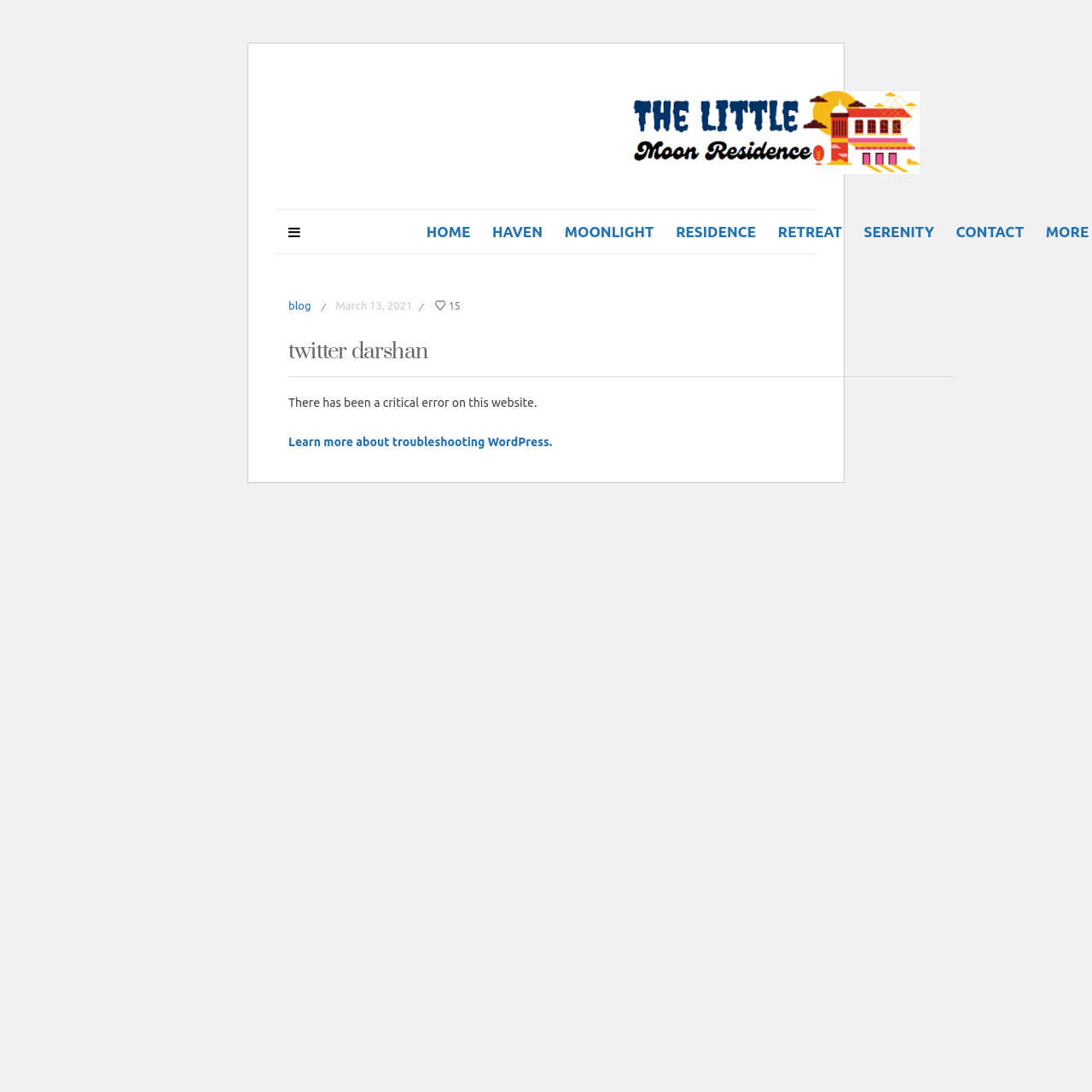Determine the bounding box coordinates of the clickable region to follow the instruction: "go to home page".

[0.39, 0.2, 0.448, 0.221]